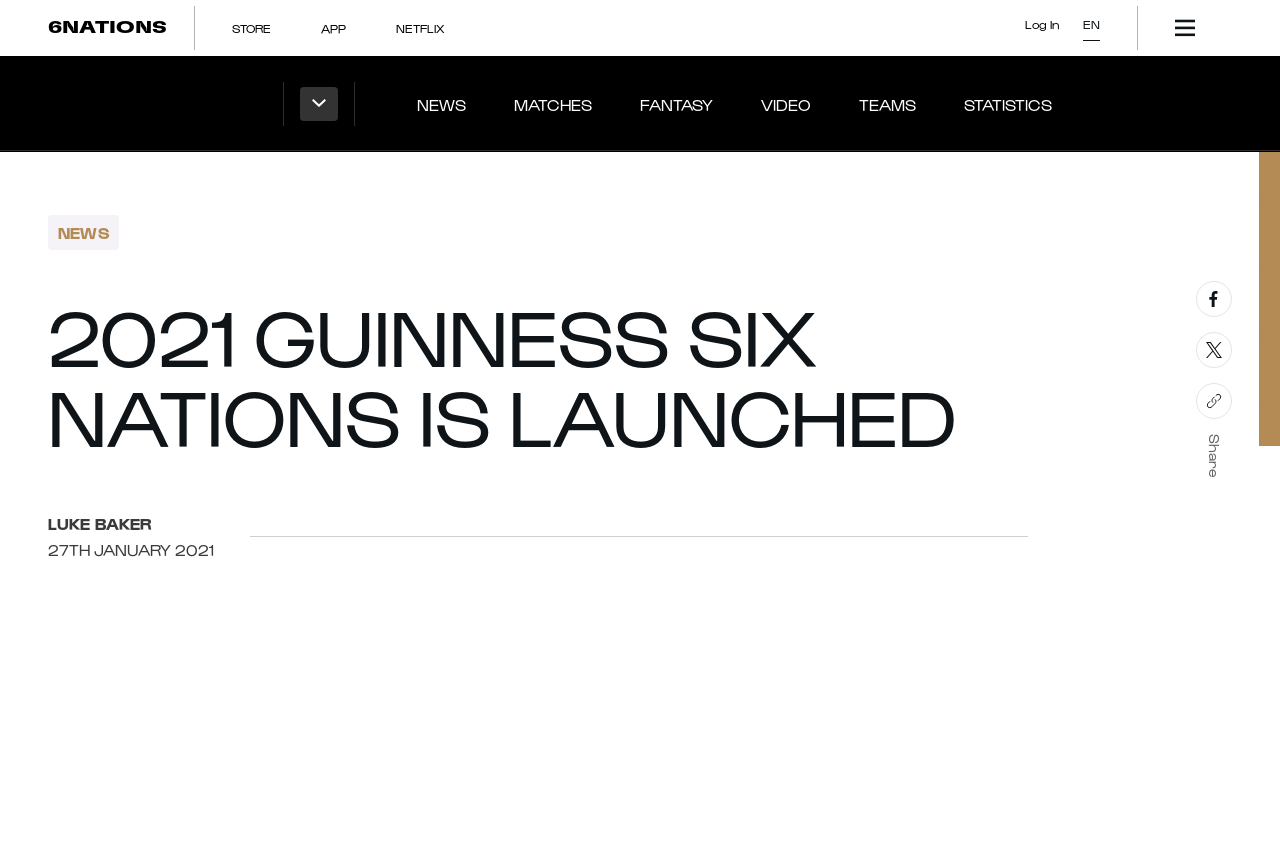Determine the bounding box coordinates of the clickable region to carry out the instruction: "Log in to the account".

[0.801, 0.018, 0.827, 0.037]